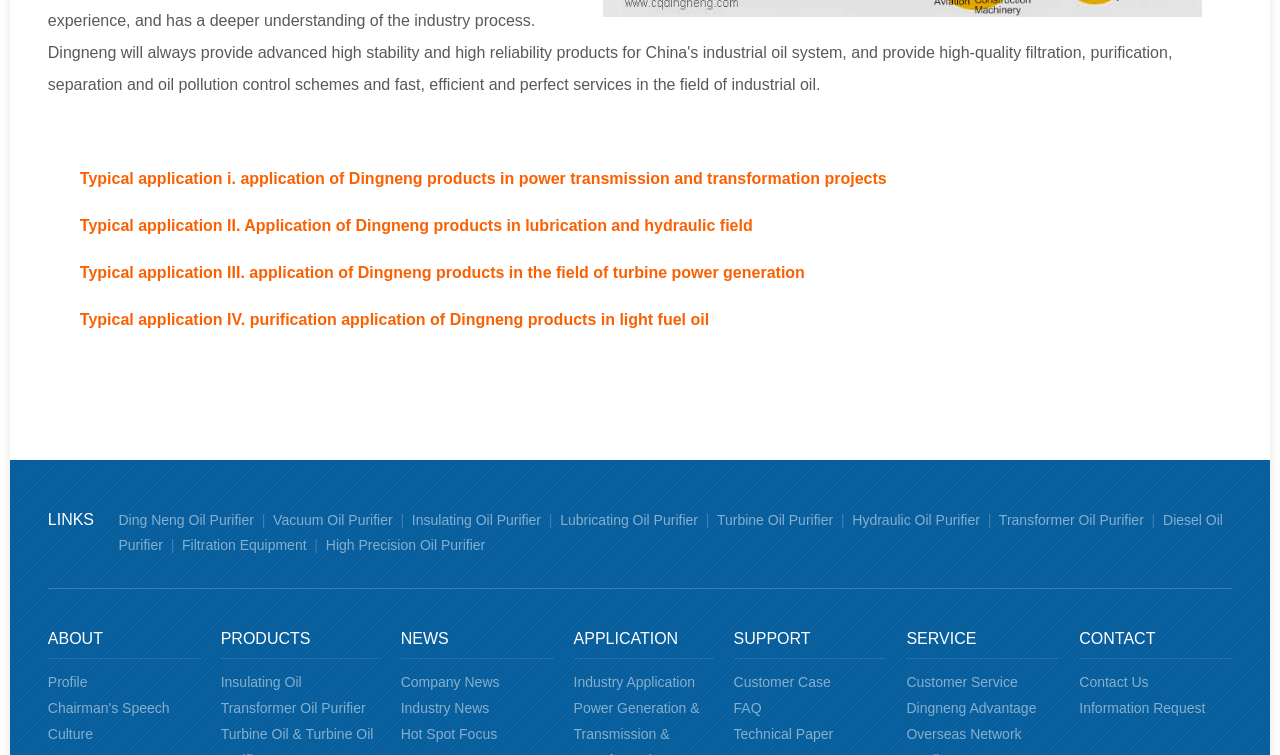Identify the bounding box for the UI element specified in this description: "Insulating Oil Transformer Oil Purifier". The coordinates must be four float numbers between 0 and 1, formatted as [left, top, right, bottom].

[0.172, 0.893, 0.286, 0.949]